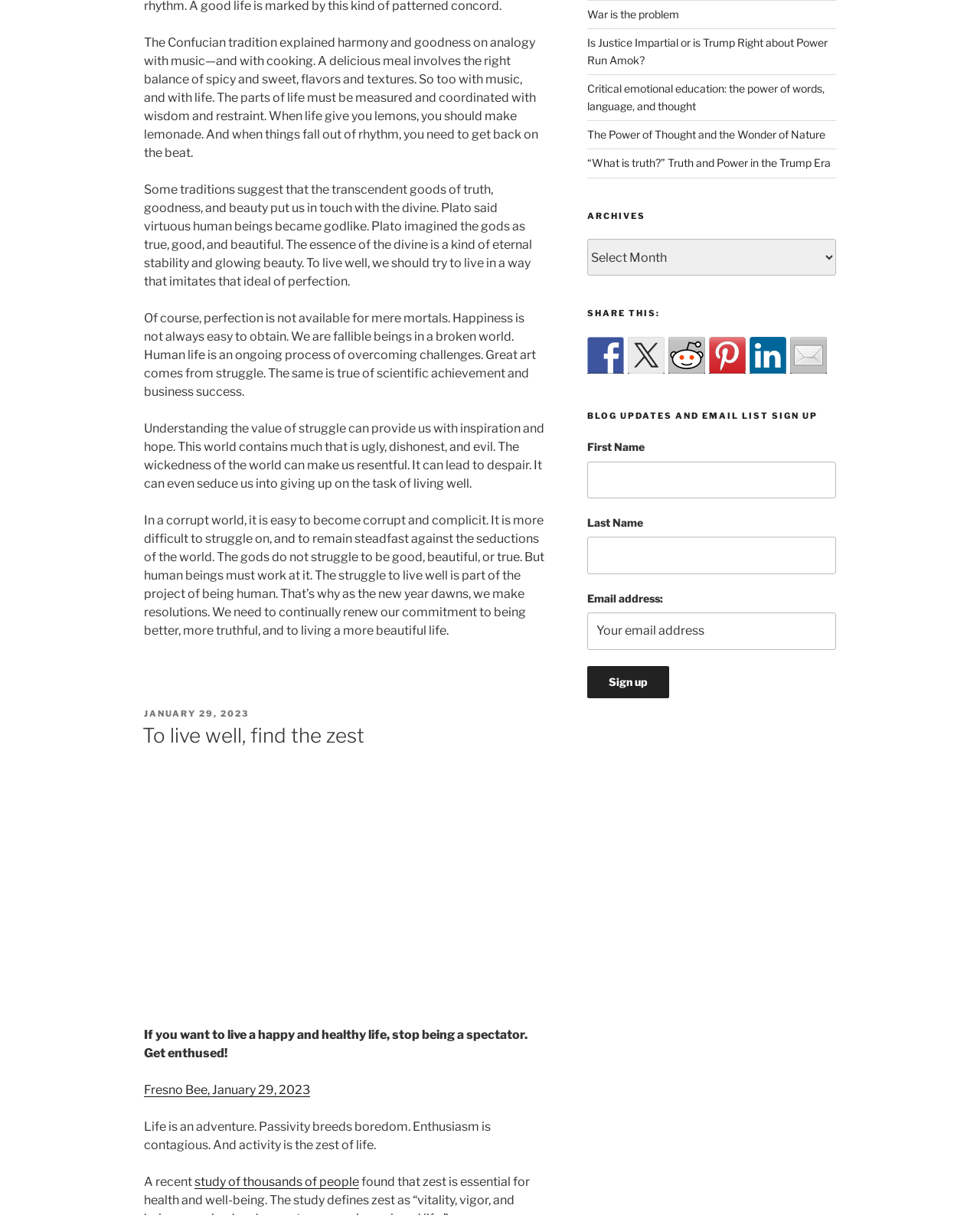Please identify the bounding box coordinates of the element I need to click to follow this instruction: "Click on the 'JANUARY 29, 2023' link".

[0.147, 0.583, 0.254, 0.592]